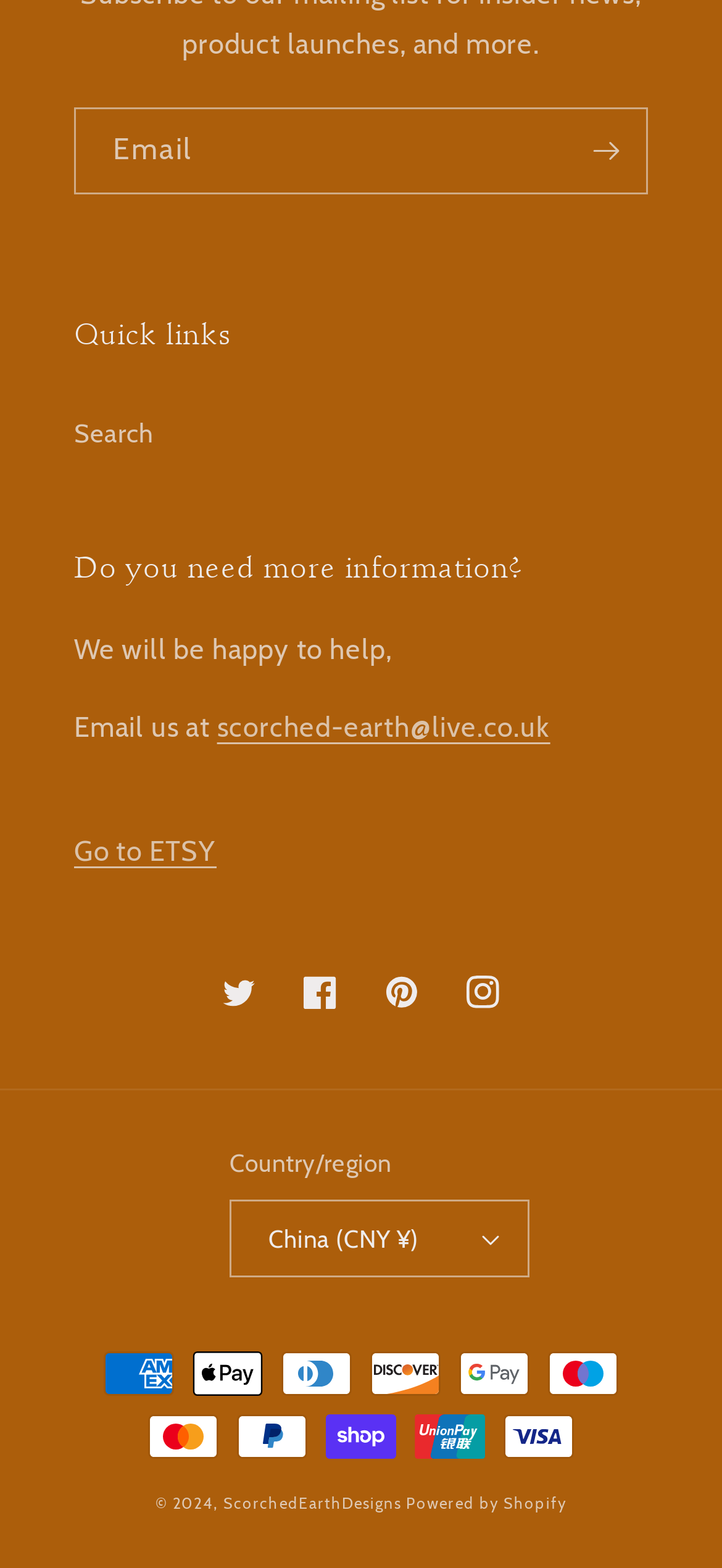What is the country/region option?
Please provide a detailed answer to the question.

I found the country/region option by looking at the 'Country/region' section, which has a button labeled 'China (CNY ¥)'.